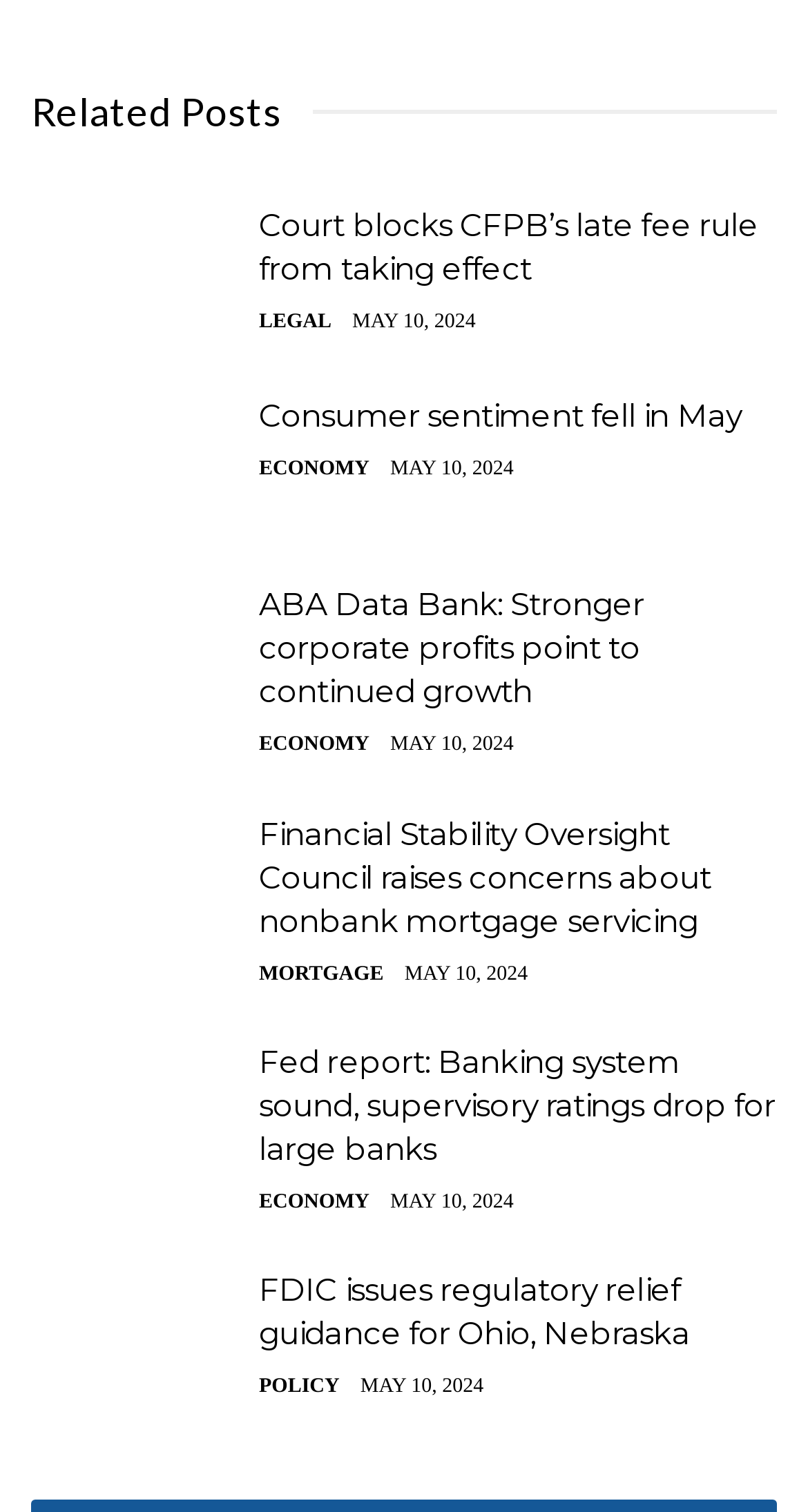Find the bounding box coordinates of the element I should click to carry out the following instruction: "View image related to Consumer Sentiment declined in April".

[0.038, 0.26, 0.295, 0.513]